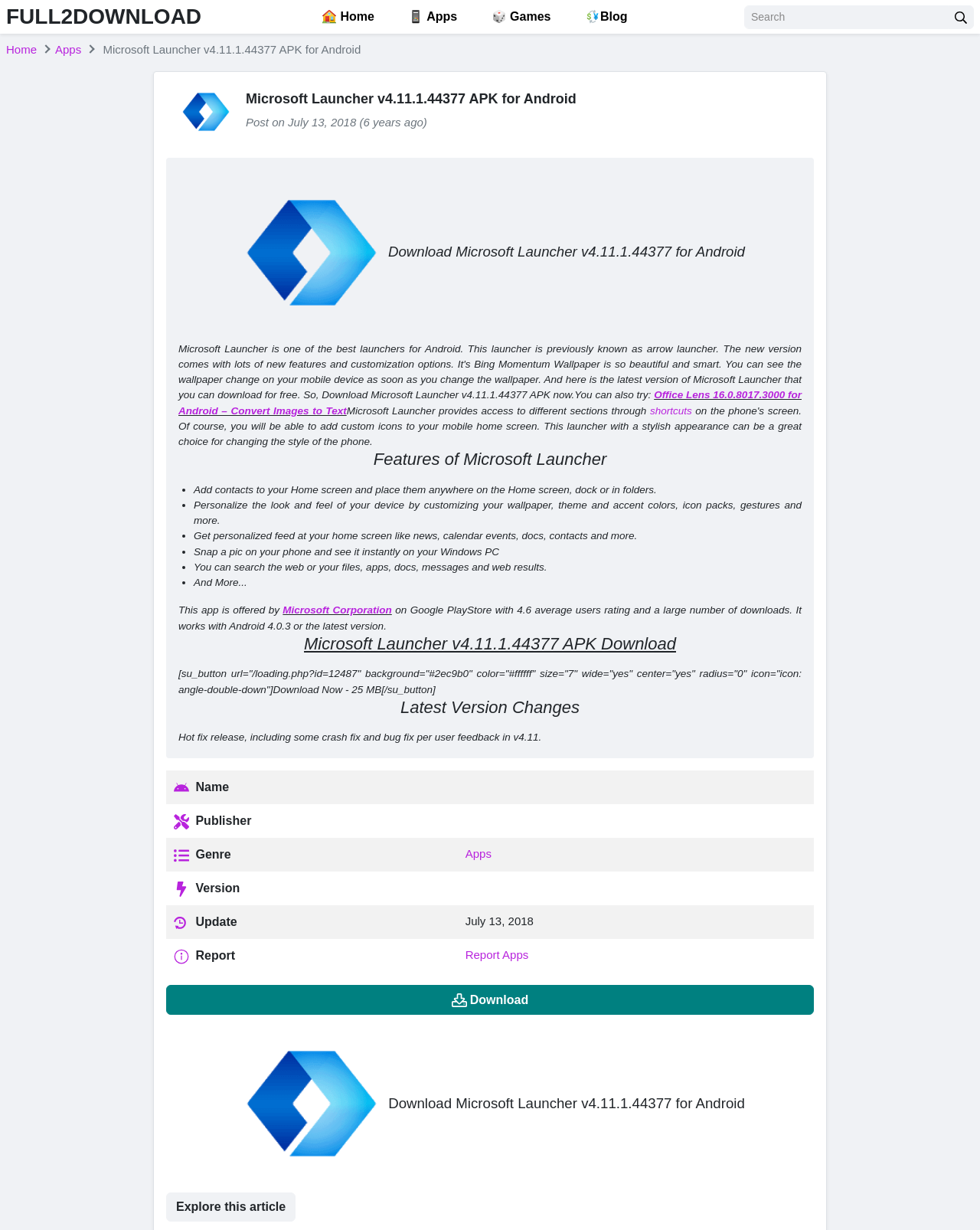Please determine the bounding box coordinates of the clickable area required to carry out the following instruction: "Click on FULL2DOWNLOAD". The coordinates must be four float numbers between 0 and 1, represented as [left, top, right, bottom].

[0.006, 0.004, 0.206, 0.023]